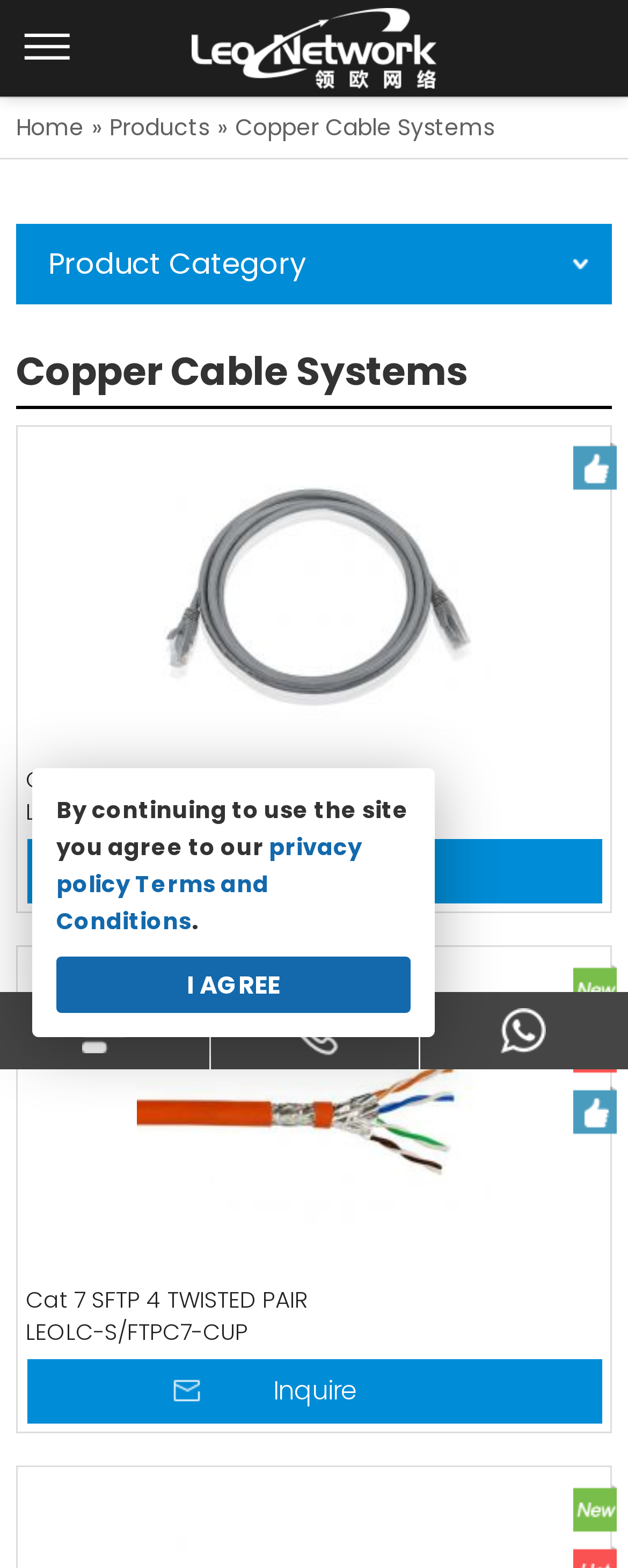Determine the bounding box coordinates of the element's region needed to click to follow the instruction: "read privacy policy". Provide these coordinates as four float numbers between 0 and 1, formatted as [left, top, right, bottom].

[0.09, 0.53, 0.577, 0.574]